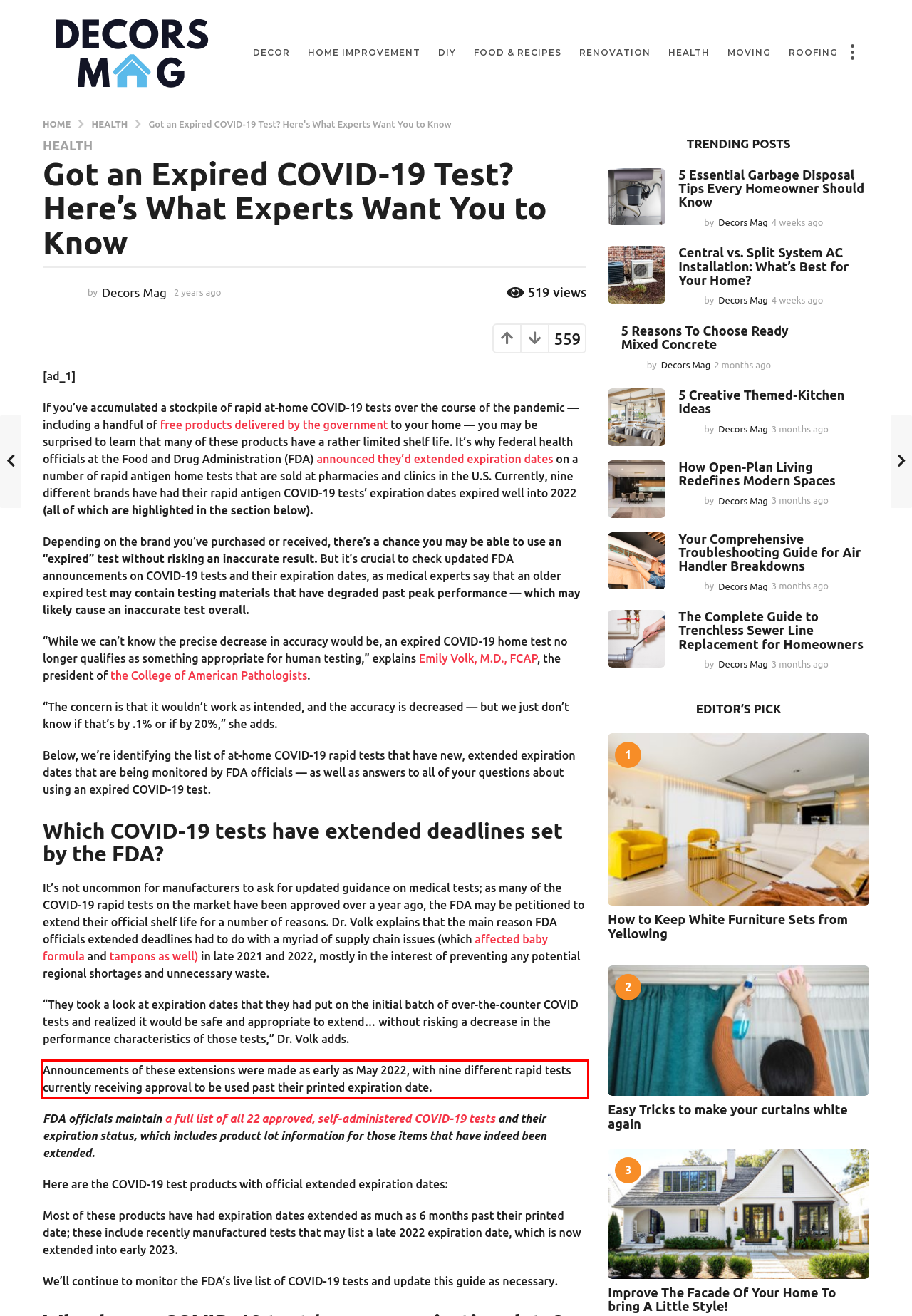You are presented with a screenshot containing a red rectangle. Extract the text found inside this red bounding box.

Announcements of these extensions were made as early as May 2022, with nine different rapid tests currently receiving approval to be used past their printed expiration date.